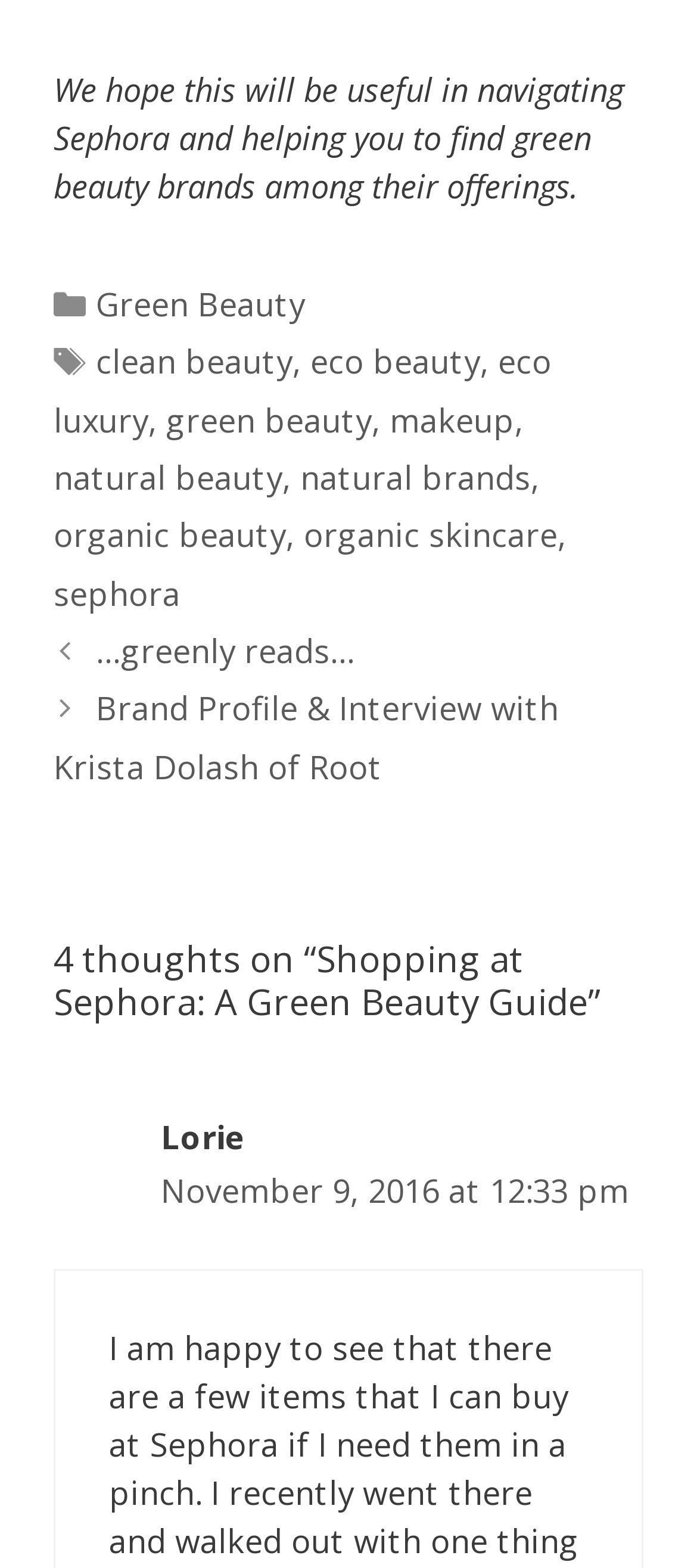Respond to the following question with a brief word or phrase:
What is the purpose of this guide?

Green Beauty Guide